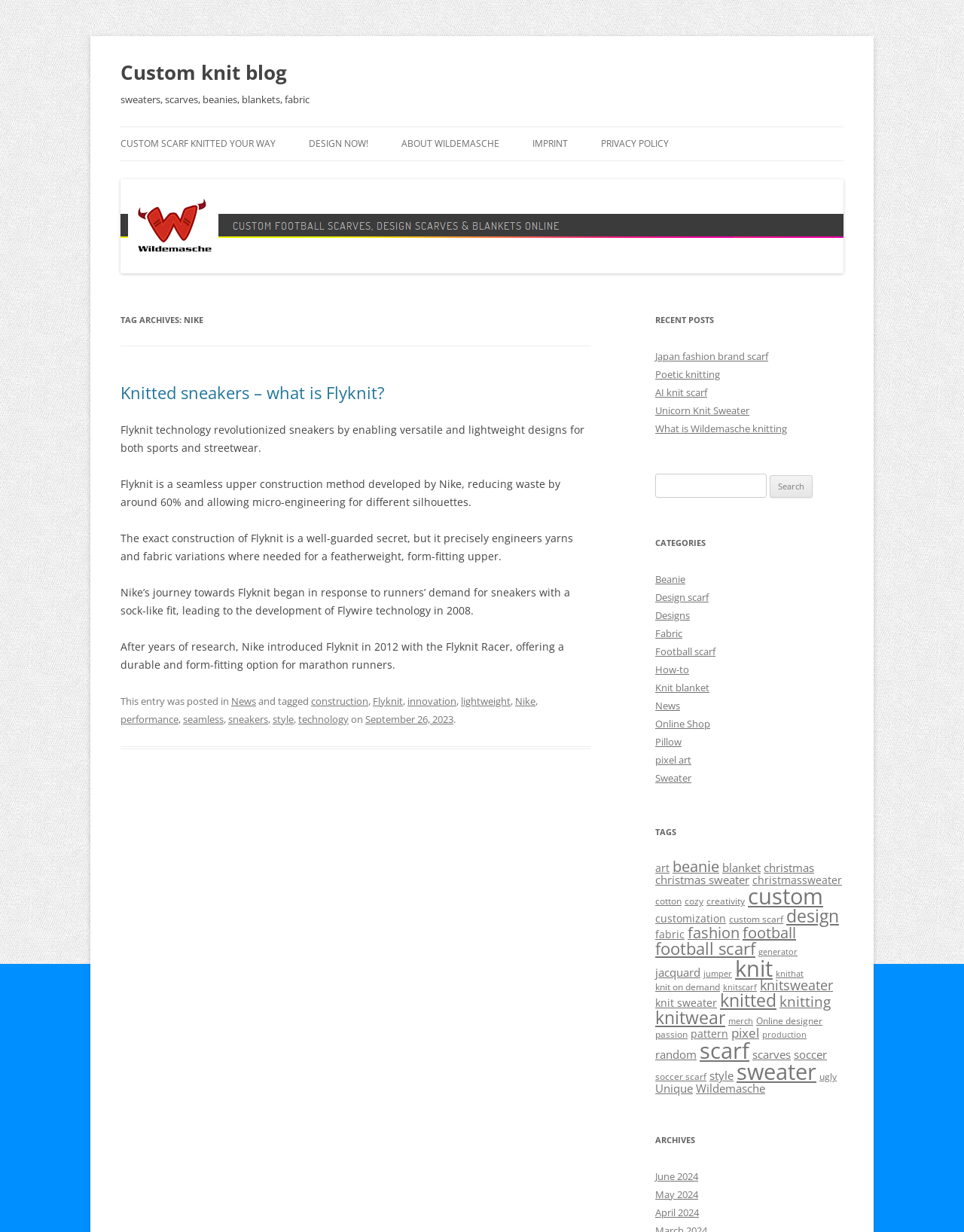Kindly determine the bounding box coordinates for the clickable area to achieve the given instruction: "Click on the 'CUSTOM SCARF KNITTED YOUR WAY' link".

[0.125, 0.103, 0.286, 0.13]